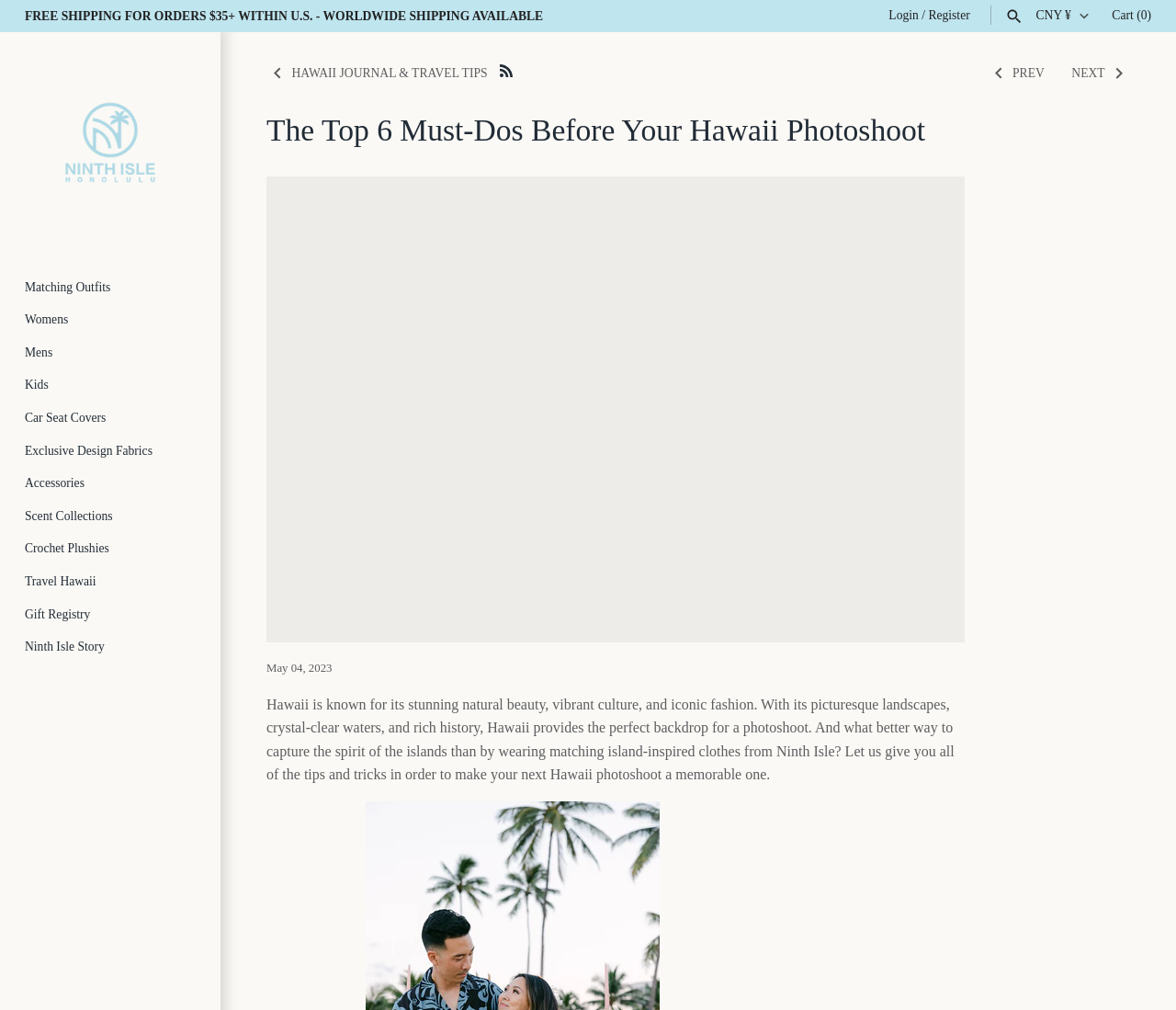Utilize the details in the image to thoroughly answer the following question: What is the minimum order amount for free shipping within the US?

The answer can be found in the top navigation bar, where it says 'FREE SHIPPING FOR ORDERS $35+ WITHIN U.S. - WORLDWIDE SHIPPING AVAILABLE'. This indicates that the minimum order amount for free shipping within the US is $35.